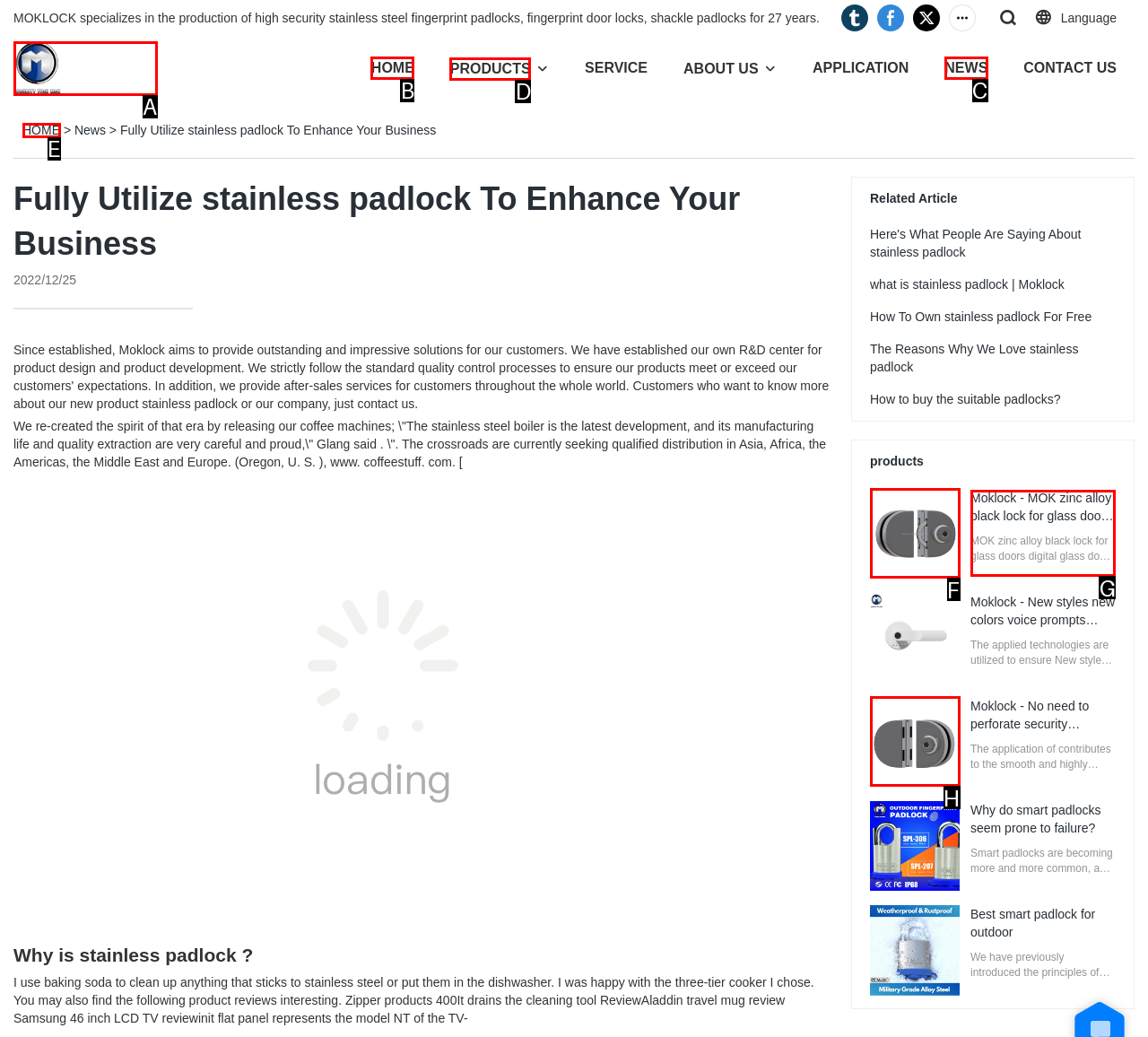Match the following description to a UI element: alt="Moklock"
Provide the letter of the matching option directly.

A